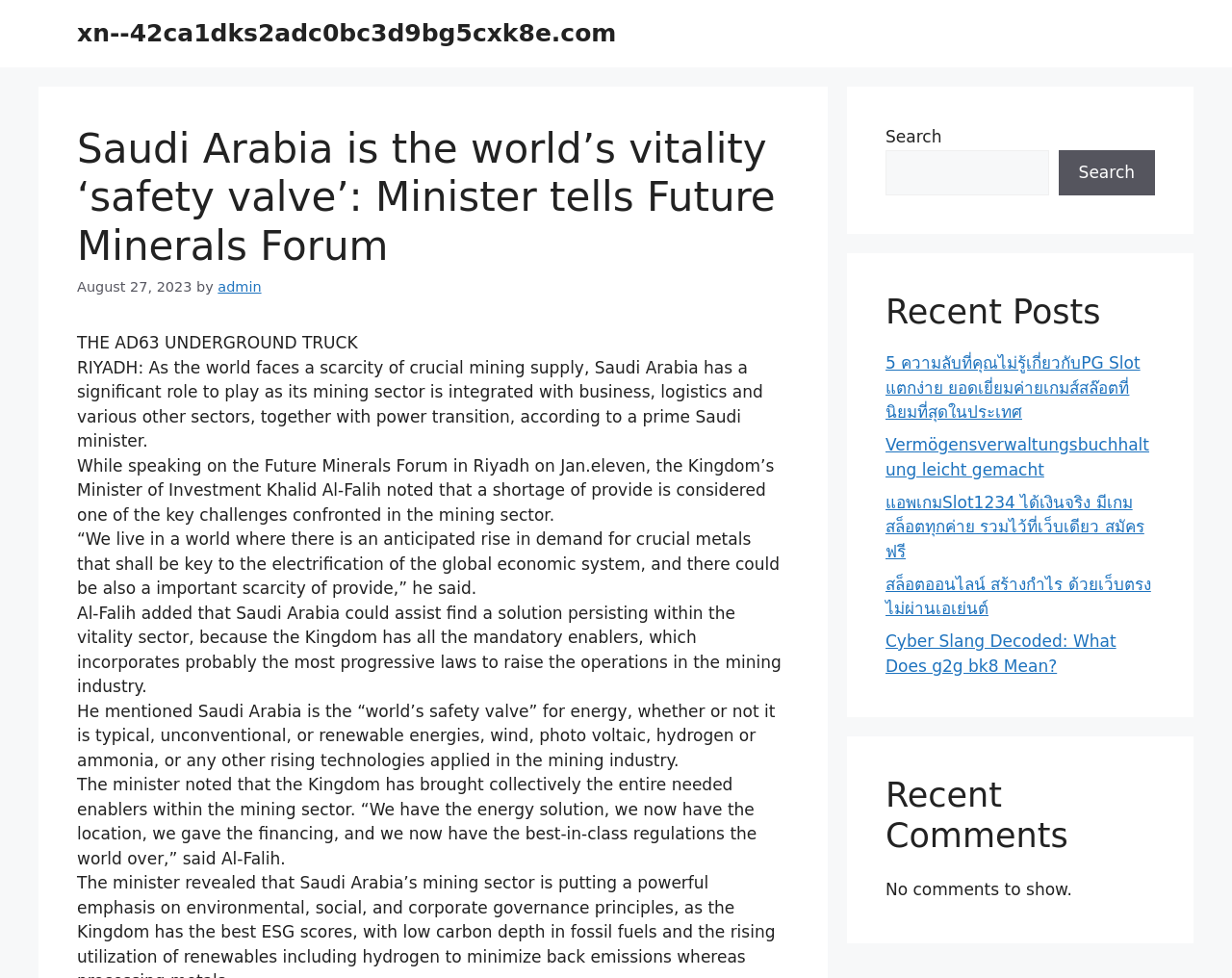Answer the question below in one word or phrase:
What is the location of the event mentioned in the article?

Riyadh